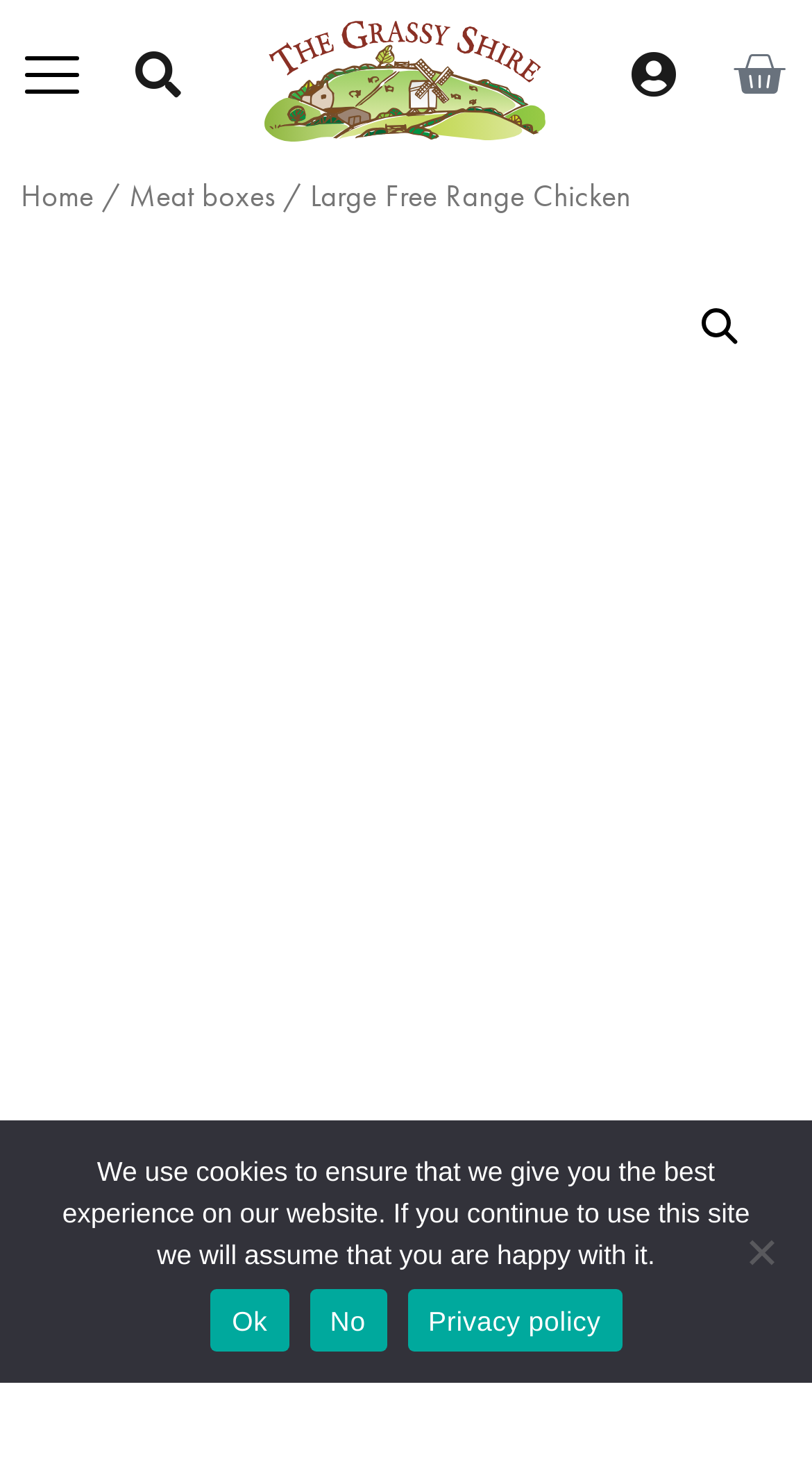Can you specify the bounding box coordinates of the area that needs to be clicked to fulfill the following instruction: "Go to home page"?

[0.026, 0.12, 0.115, 0.146]